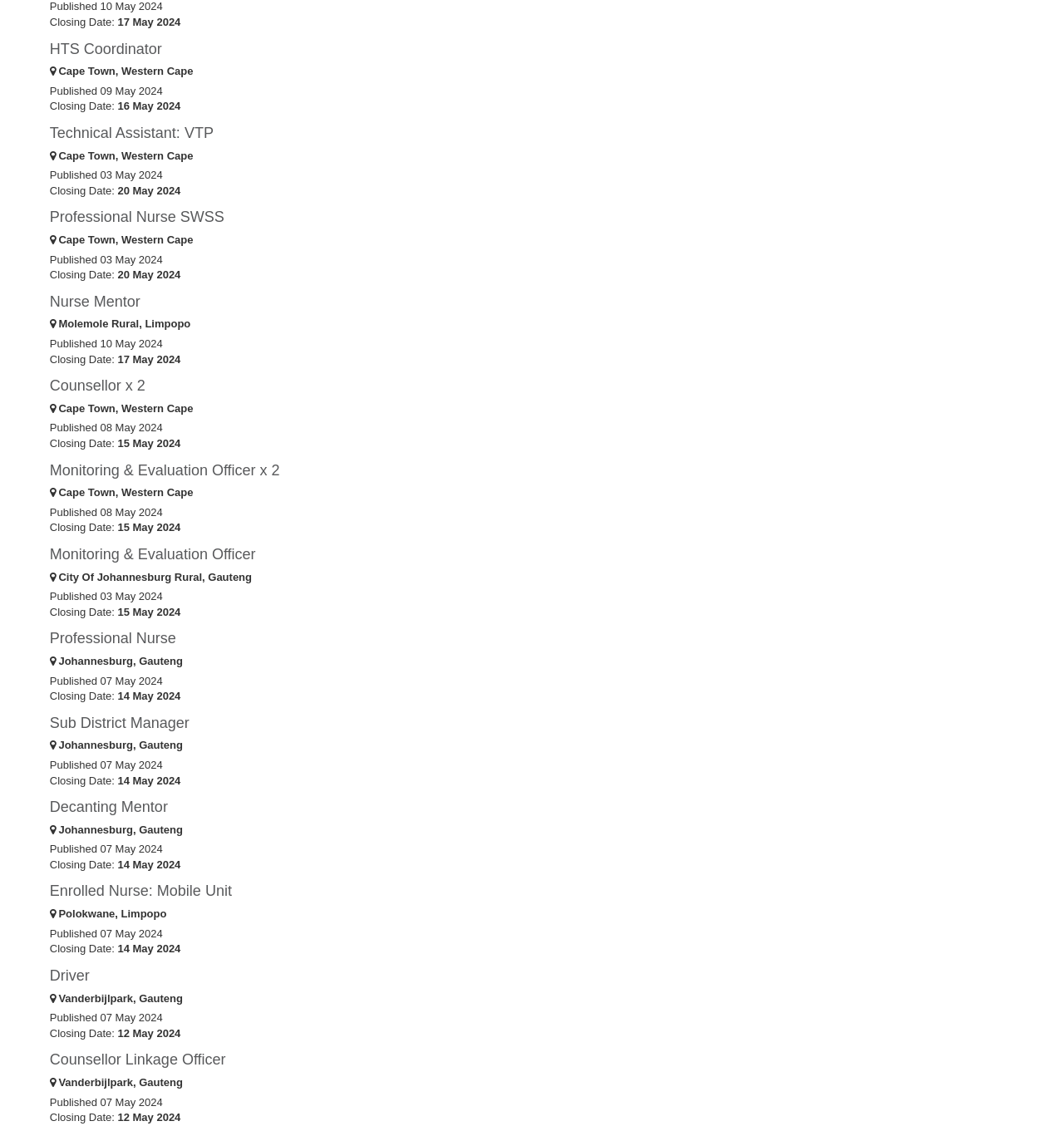Provide your answer in a single word or phrase: 
What is the closing date of the 'Monitoring & Evaluation Officer x 2' job?

15 May 2024